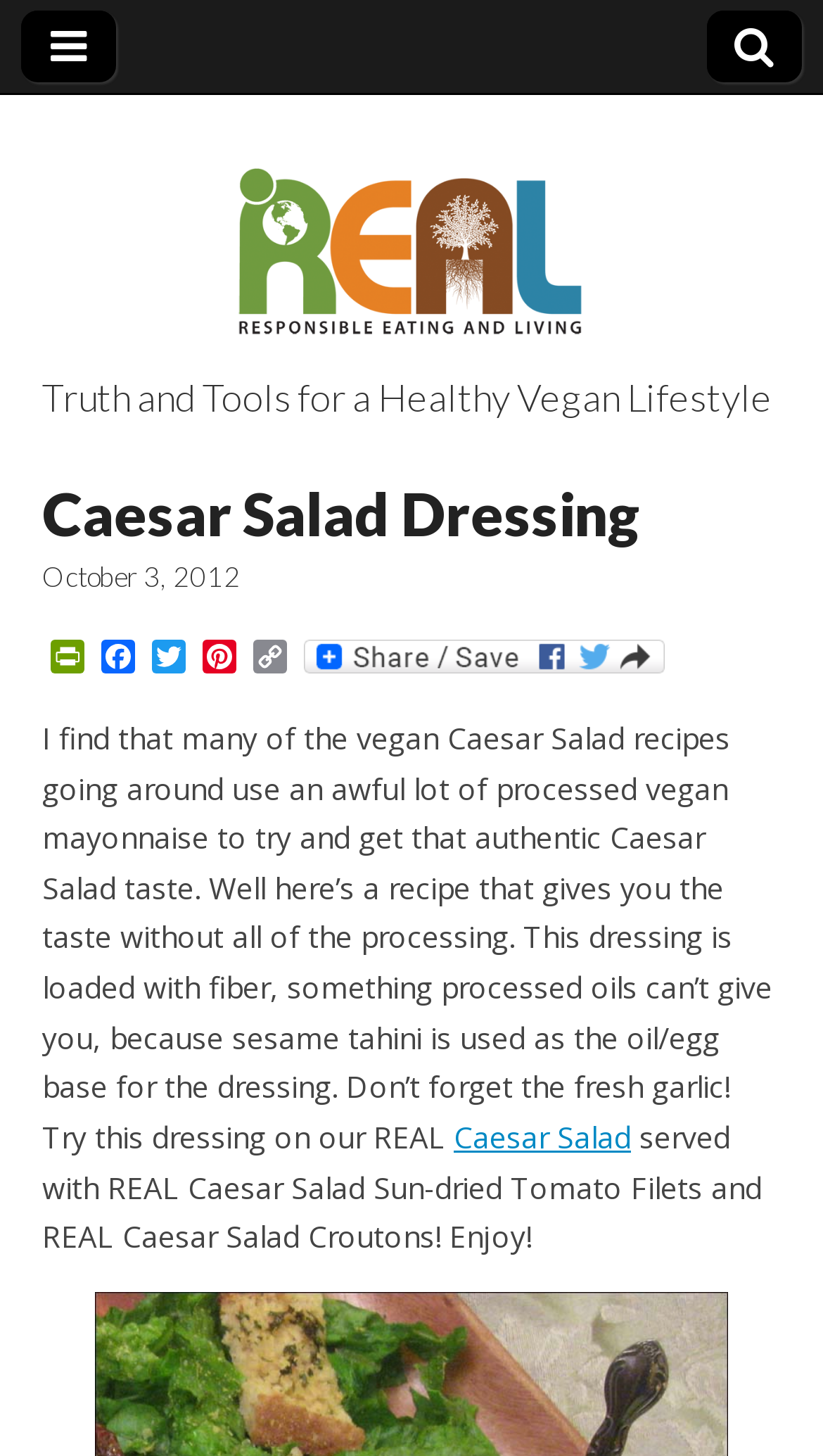Generate a thorough caption that explains the contents of the webpage.

The webpage is about Caesar Salad Dressing, with a focus on a healthy vegan lifestyle. At the top left corner, there is a link with a font awesome icon, and at the top right corner, there is another link with a different font awesome icon. Below these links, there is a horizontal link spanning the entire width of the page.

The main content of the page is divided into sections. The first section has a heading that reads "Caesar Salad Dressing" and a subheading with the date "October 3, 2012". Below this, there are several social media links, including PrintFriendly, Facebook, Twitter, Pinterest, Copy Link, and Share, with the Share link accompanied by an image.

The main article begins below these links, with a paragraph of text that discusses the benefits of a vegan Caesar Salad recipe that uses sesame tahini as the oil/egg base, providing fiber and avoiding processed oils. The article also mentions the importance of fresh garlic. The text is followed by a link to "Caesar Salad" and then another paragraph that describes serving the dressing with REAL Caesar Salad Sun-dried Tomato Filets and REAL Caesar Salad Croutons.